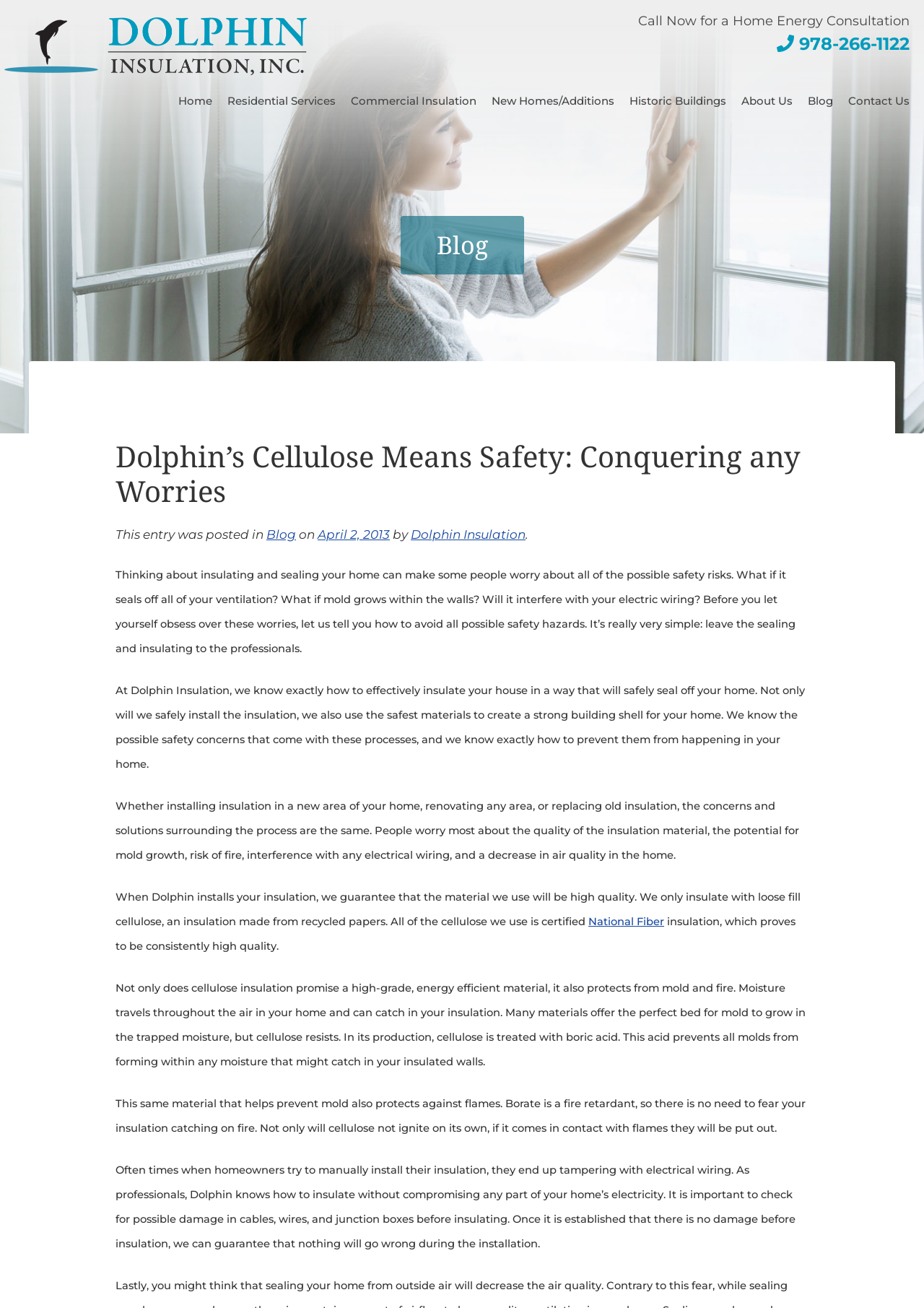Pinpoint the bounding box coordinates of the clickable element needed to complete the instruction: "Read the blog post". The coordinates should be provided as four float numbers between 0 and 1: [left, top, right, bottom].

[0.125, 0.434, 0.861, 0.501]